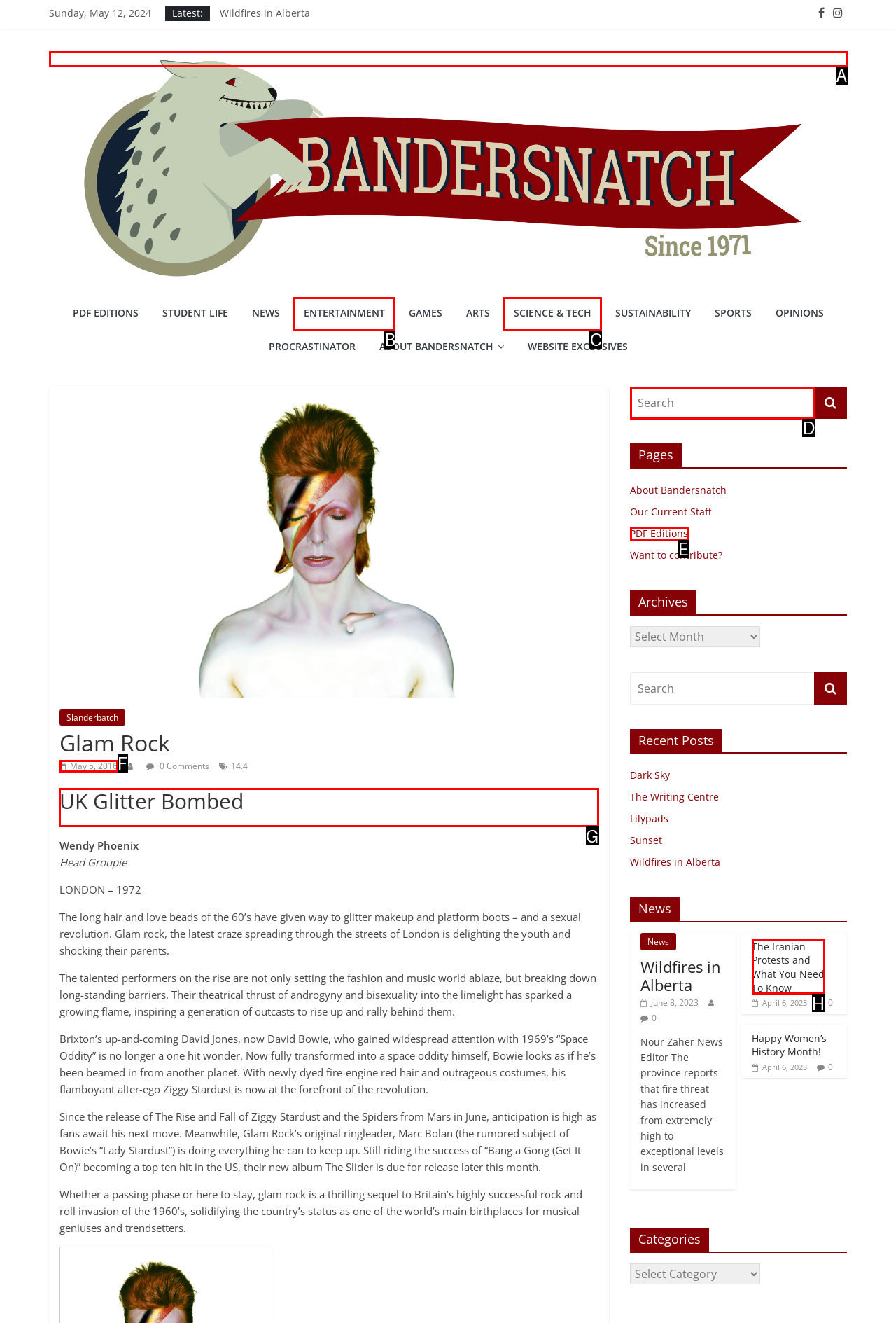Tell me which option I should click to complete the following task: Read about Glam Rock
Answer with the option's letter from the given choices directly.

G